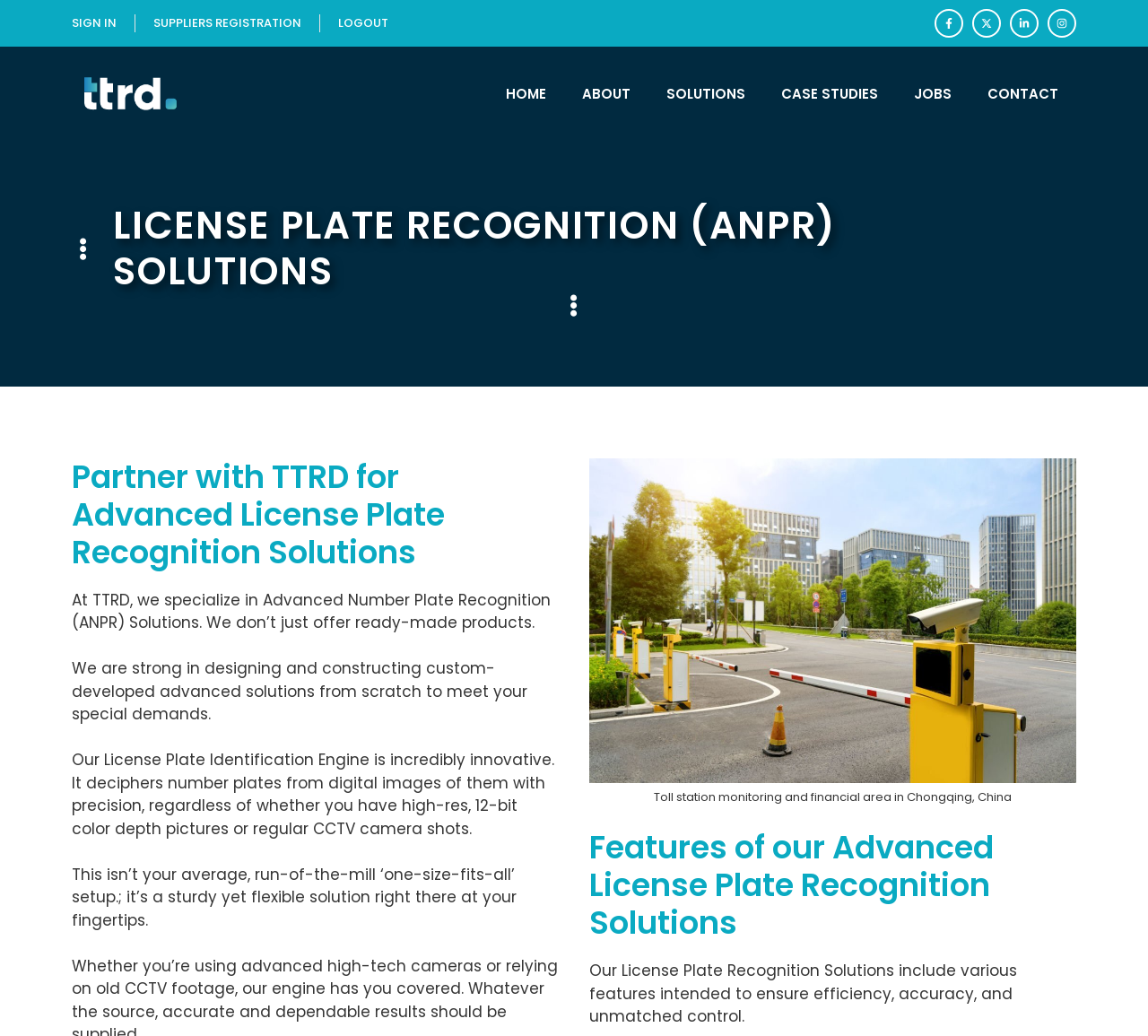Based on the image, provide a detailed response to the question:
What is the company name?

The company name can be found in the banner section of the webpage, where it is written as 'TTRD' with an image of the company logo next to it.